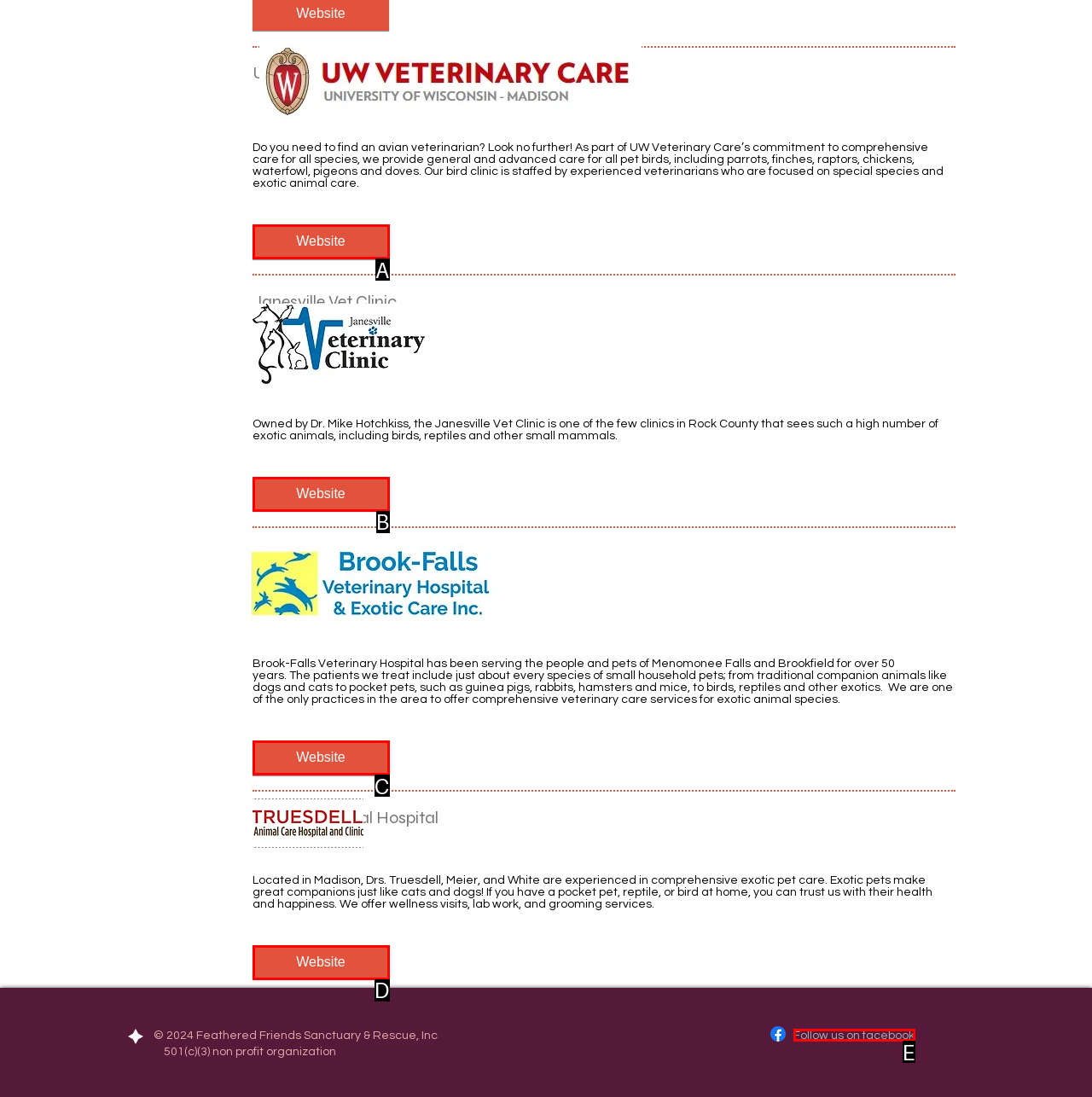Tell me which one HTML element best matches the description: ​Follow us on facebook Answer with the option's letter from the given choices directly.

E